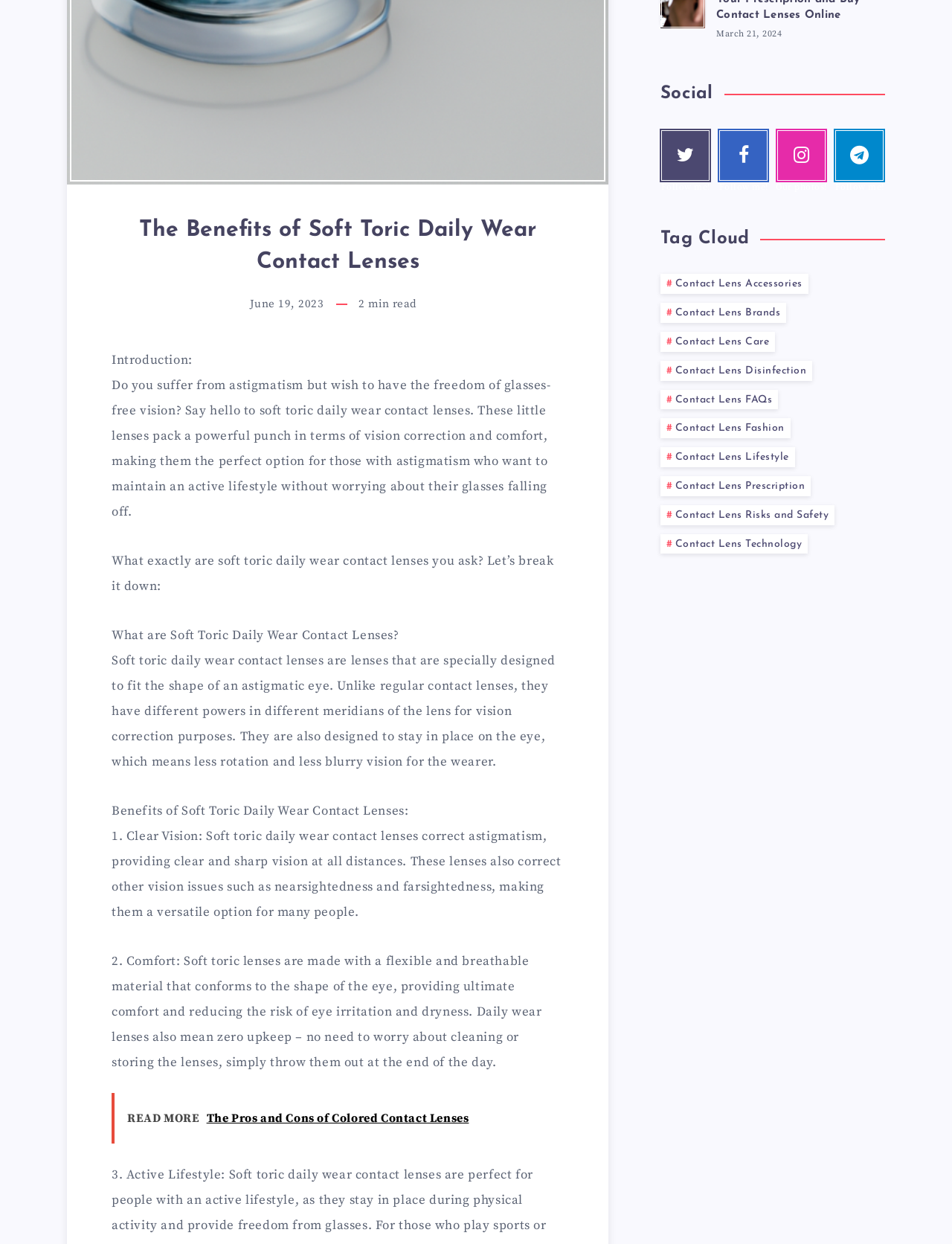Determine the bounding box for the UI element described here: "Contact Lens FAQs".

[0.694, 0.313, 0.817, 0.329]